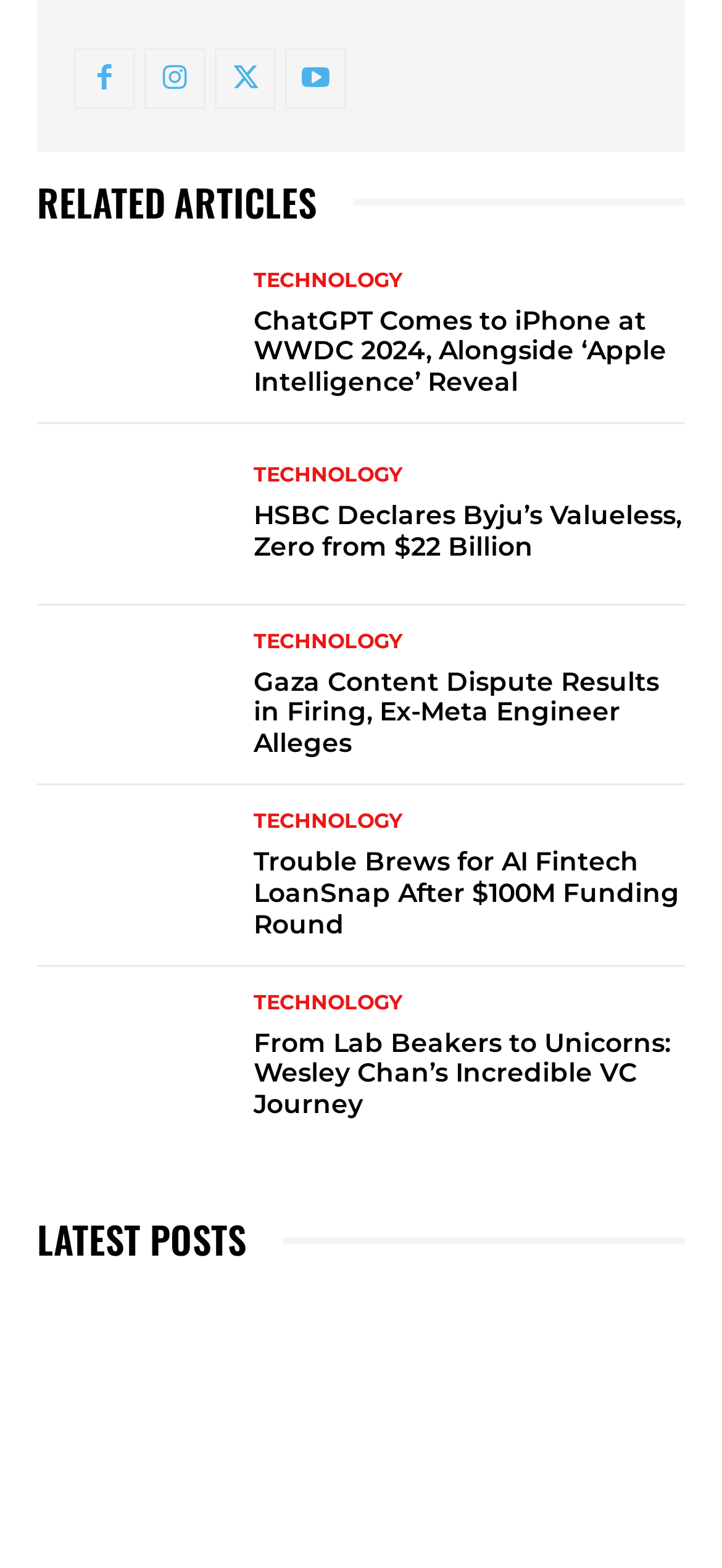Please answer the following question using a single word or phrase: 
What is the title of the last article?

From Lab Beakers to Unicorns: Wesley Chan’s Incredible VC Journey